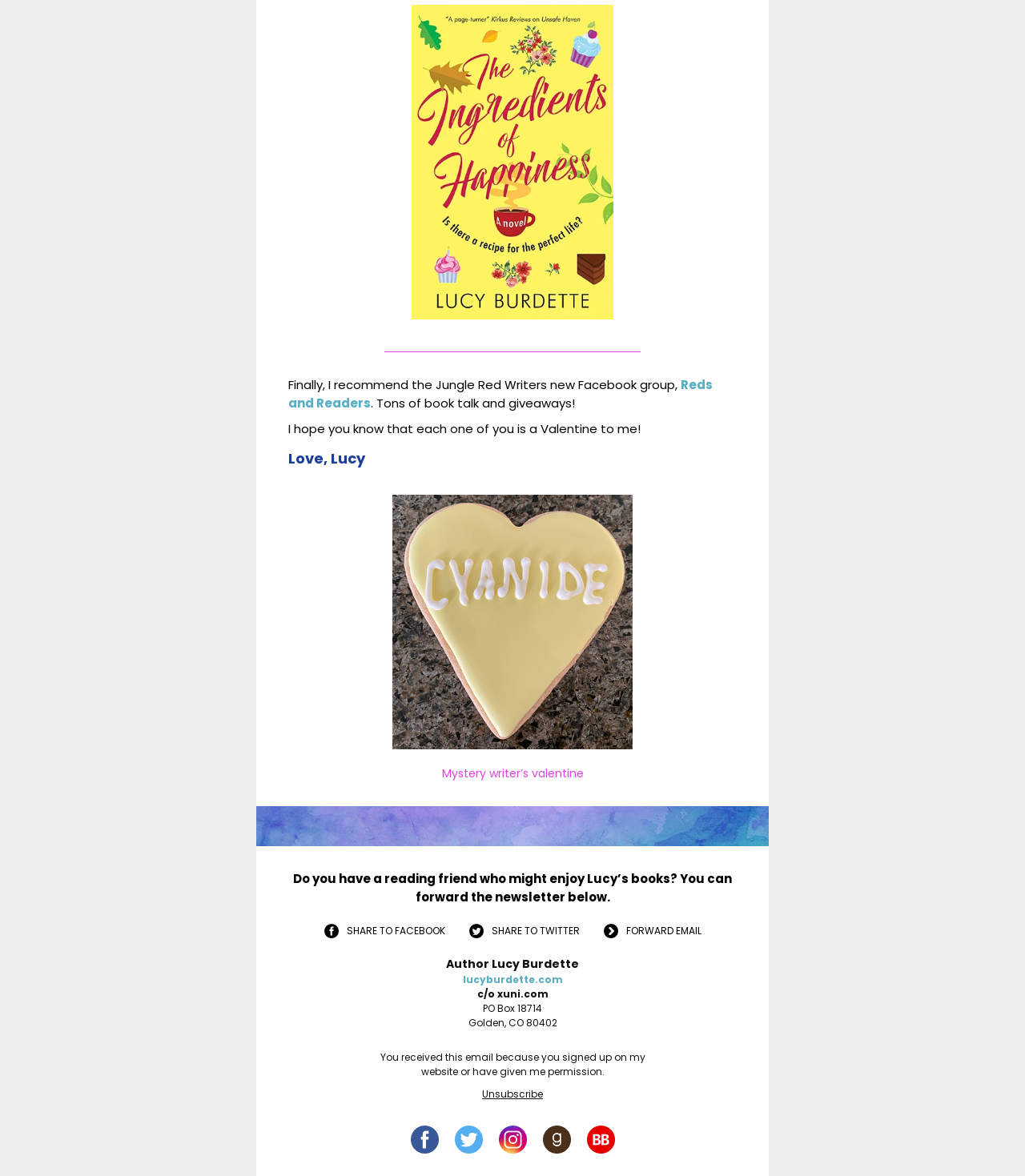What is the purpose of the 'Forward email' link?
Answer the question with a single word or phrase, referring to the image.

To forward the newsletter